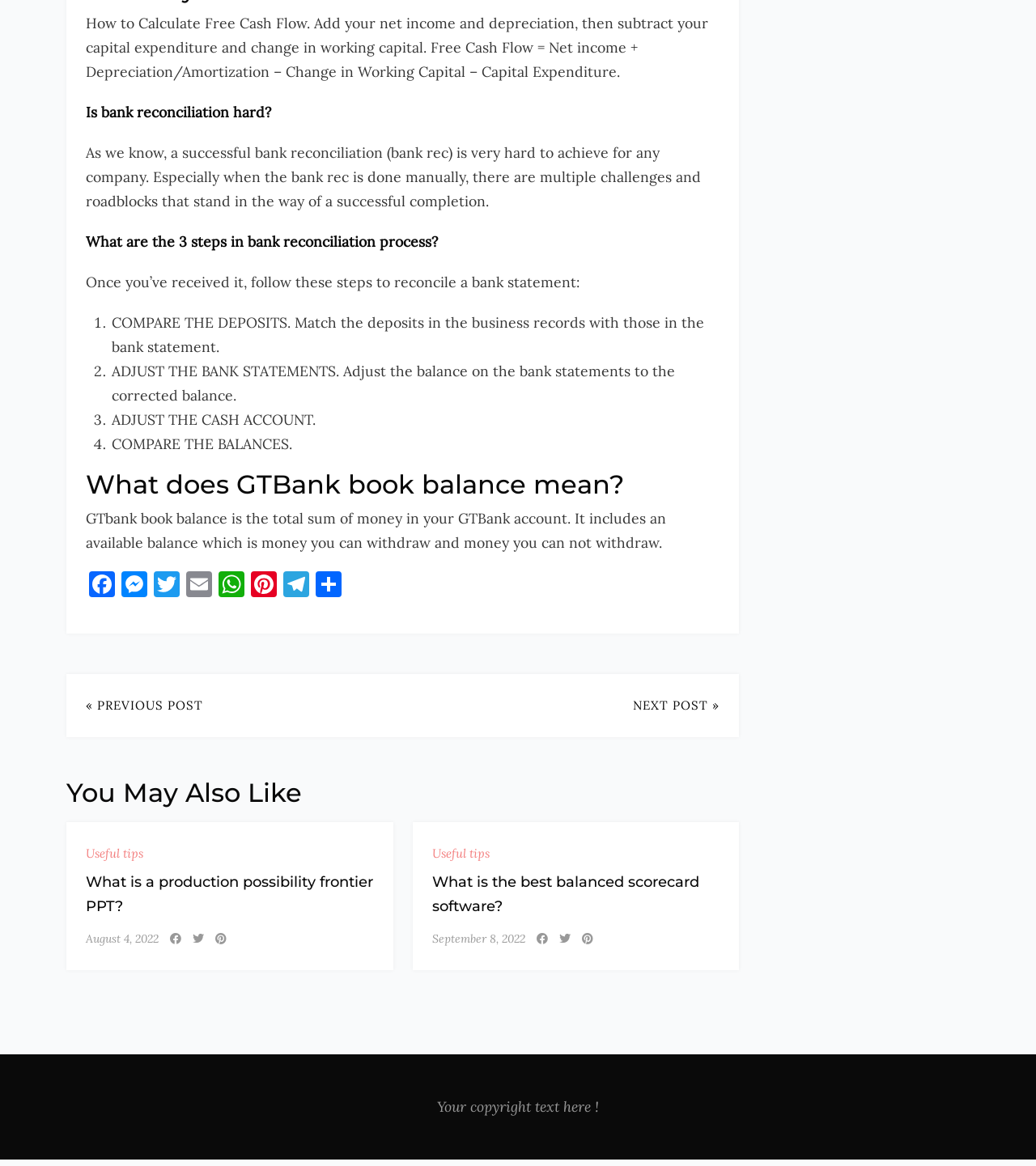Determine the bounding box coordinates of the clickable area required to perform the following instruction: "Click on the 'Facebook' link". The coordinates should be represented as four float numbers between 0 and 1: [left, top, right, bottom].

[0.083, 0.49, 0.114, 0.516]